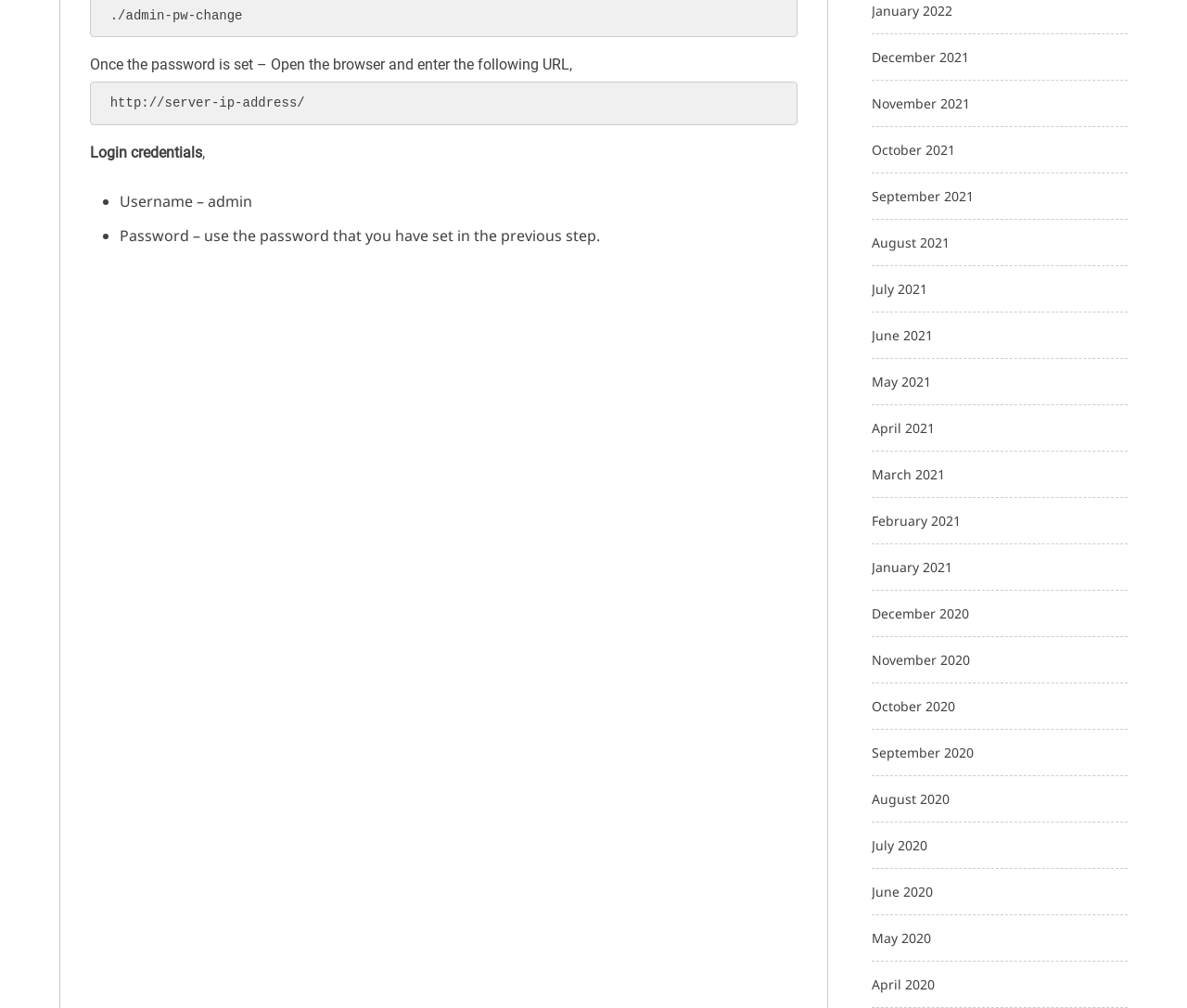What is the purpose of setting a password?
Kindly answer the question with as much detail as you can.

The webpage provides instructions for setting a password, and subsequently, using that password to login to the server, along with the default username 'admin'.